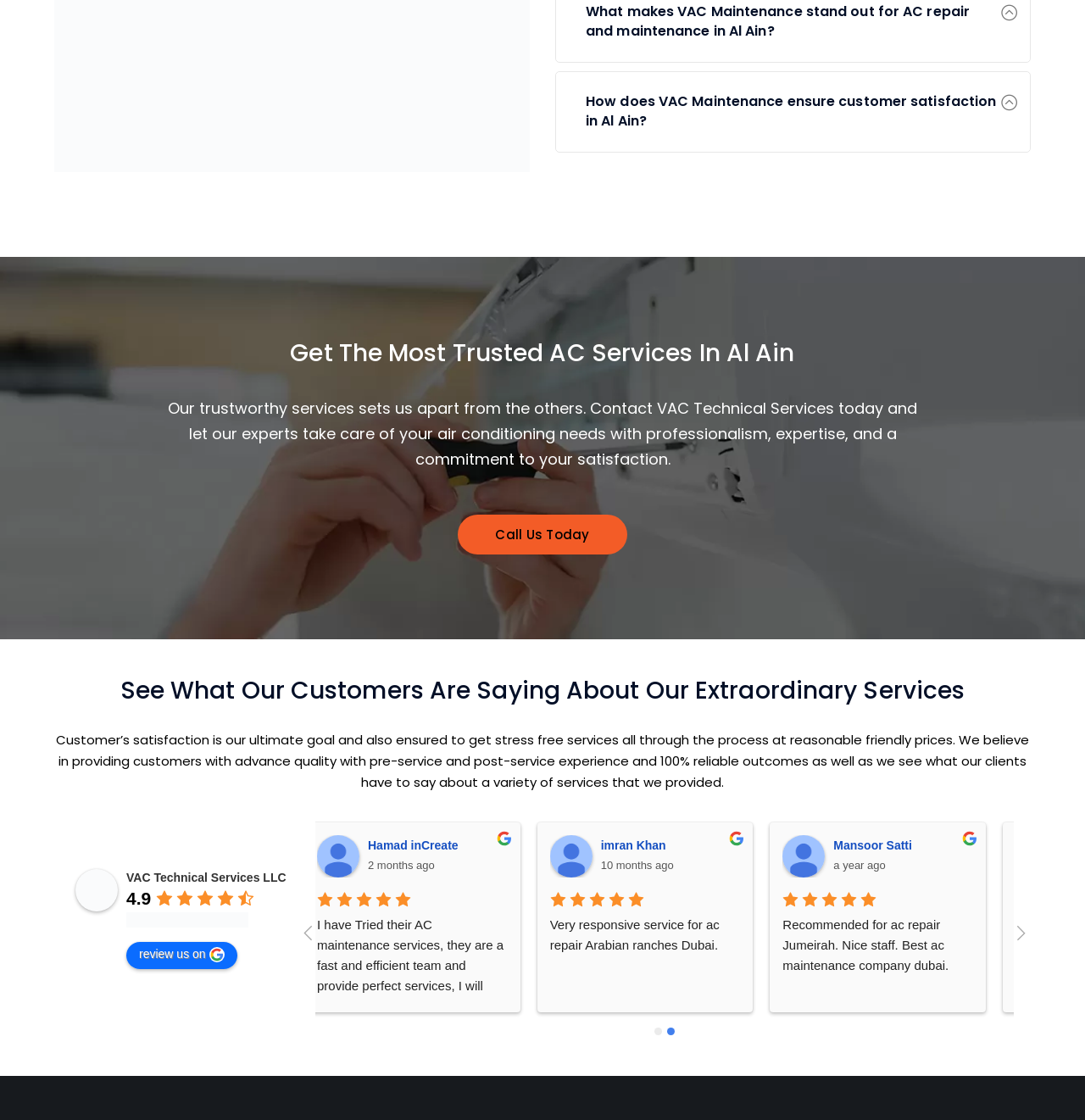Please identify the bounding box coordinates of the clickable area that will allow you to execute the instruction: "Click the 'Hamad inCreate' link".

[0.166, 0.748, 0.254, 0.761]